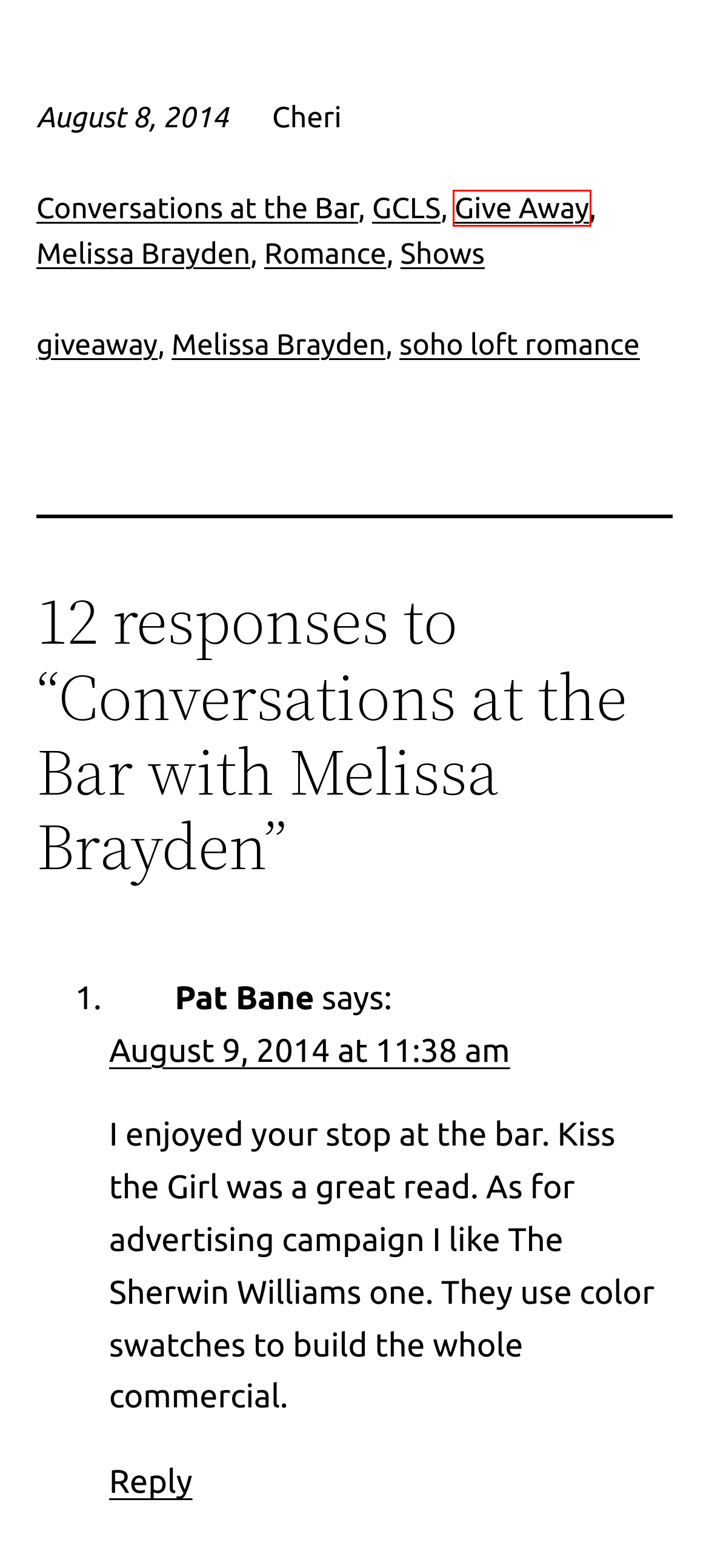Look at the screenshot of a webpage where a red rectangle bounding box is present. Choose the webpage description that best describes the new webpage after clicking the element inside the red bounding box. Here are the candidates:
A. Give Away – Cocktail Hour Productions
B. soho loft romance – Cocktail Hour Productions
C. GCLS – Cocktail Hour Productions
D. Melissa Brayden – Cocktail Hour Productions
E. giveaway – Cocktail Hour Productions
F. Shows – Cocktail Hour Productions
G. Conversations at the Bar – Cocktail Hour Productions
H. Romance – Cocktail Hour Productions

A